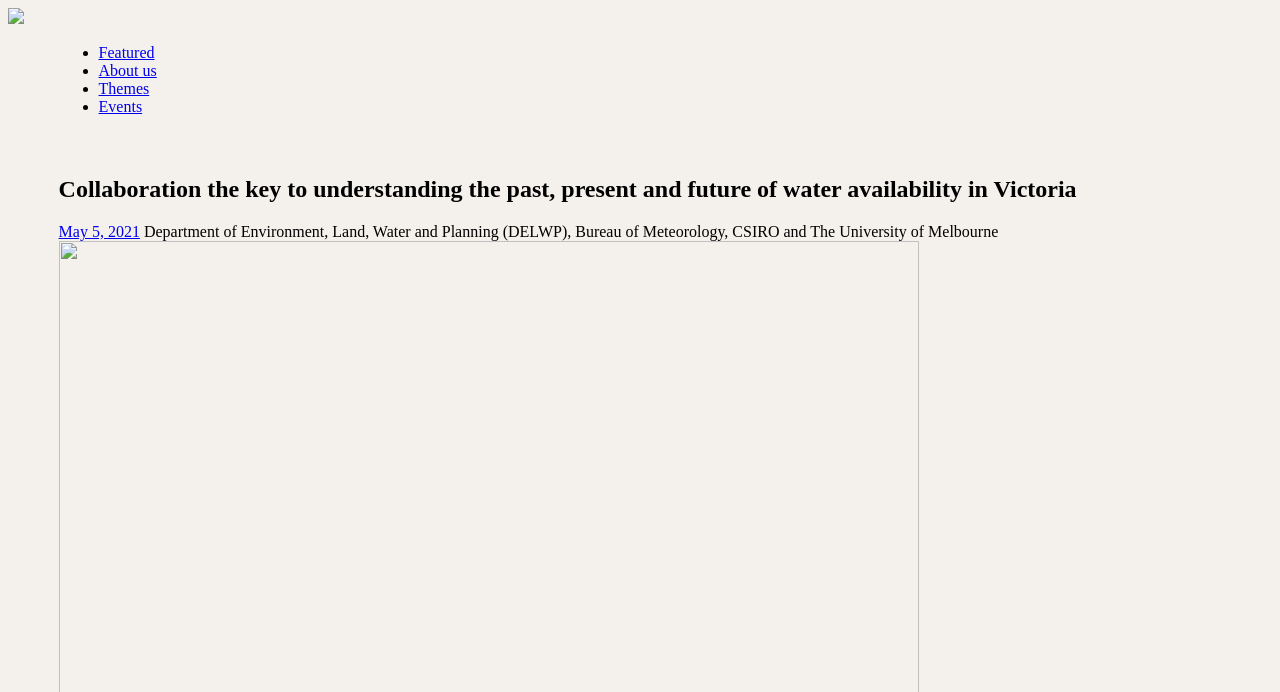Provide the bounding box coordinates of the HTML element described as: "Leave a Comment". The bounding box coordinates should be four float numbers between 0 and 1, i.e., [left, top, right, bottom].

None